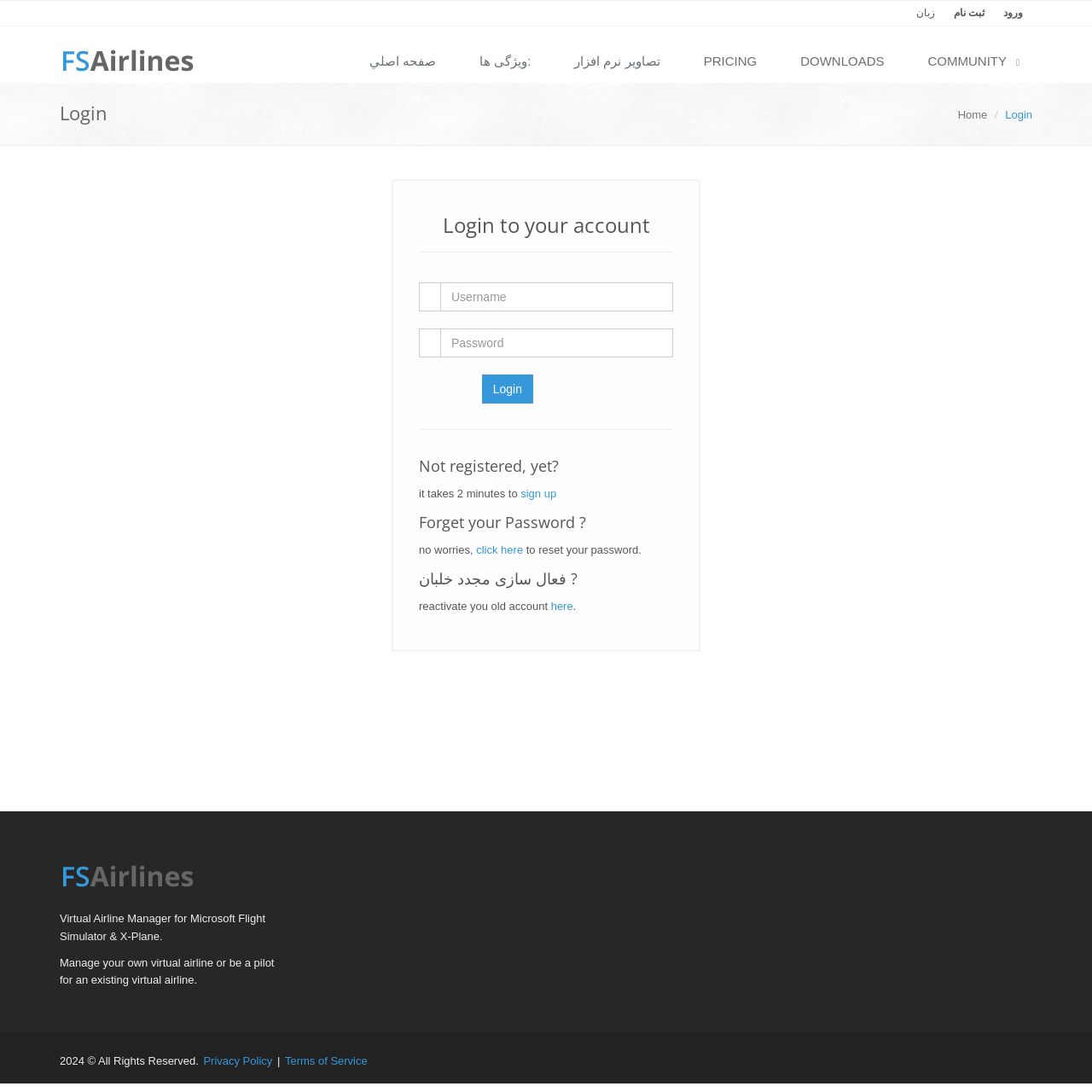Identify the bounding box coordinates of the section to be clicked to complete the task described by the following instruction: "go to the home page". The coordinates should be four float numbers between 0 and 1, formatted as [left, top, right, bottom].

[0.877, 0.099, 0.904, 0.111]